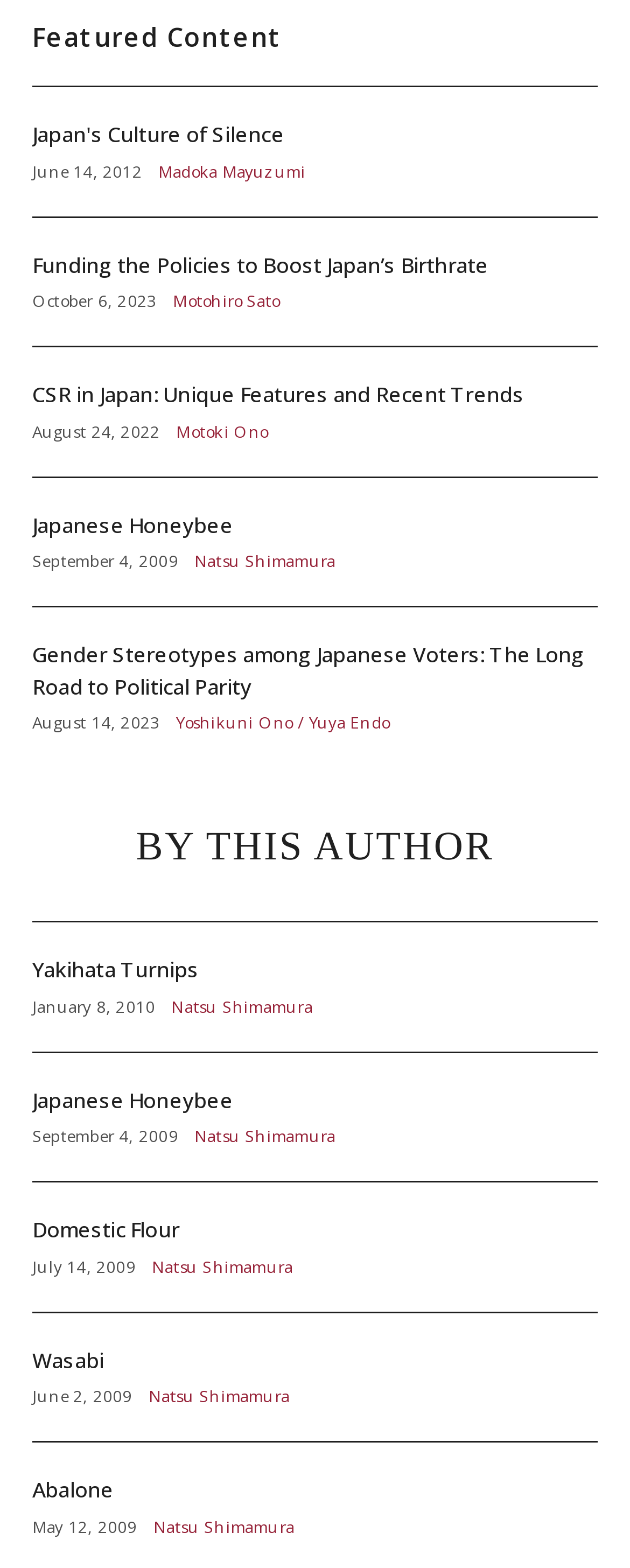How many articles are listed under the 'BY THIS AUTHOR' section?
Answer the question based on the image using a single word or a brief phrase.

6